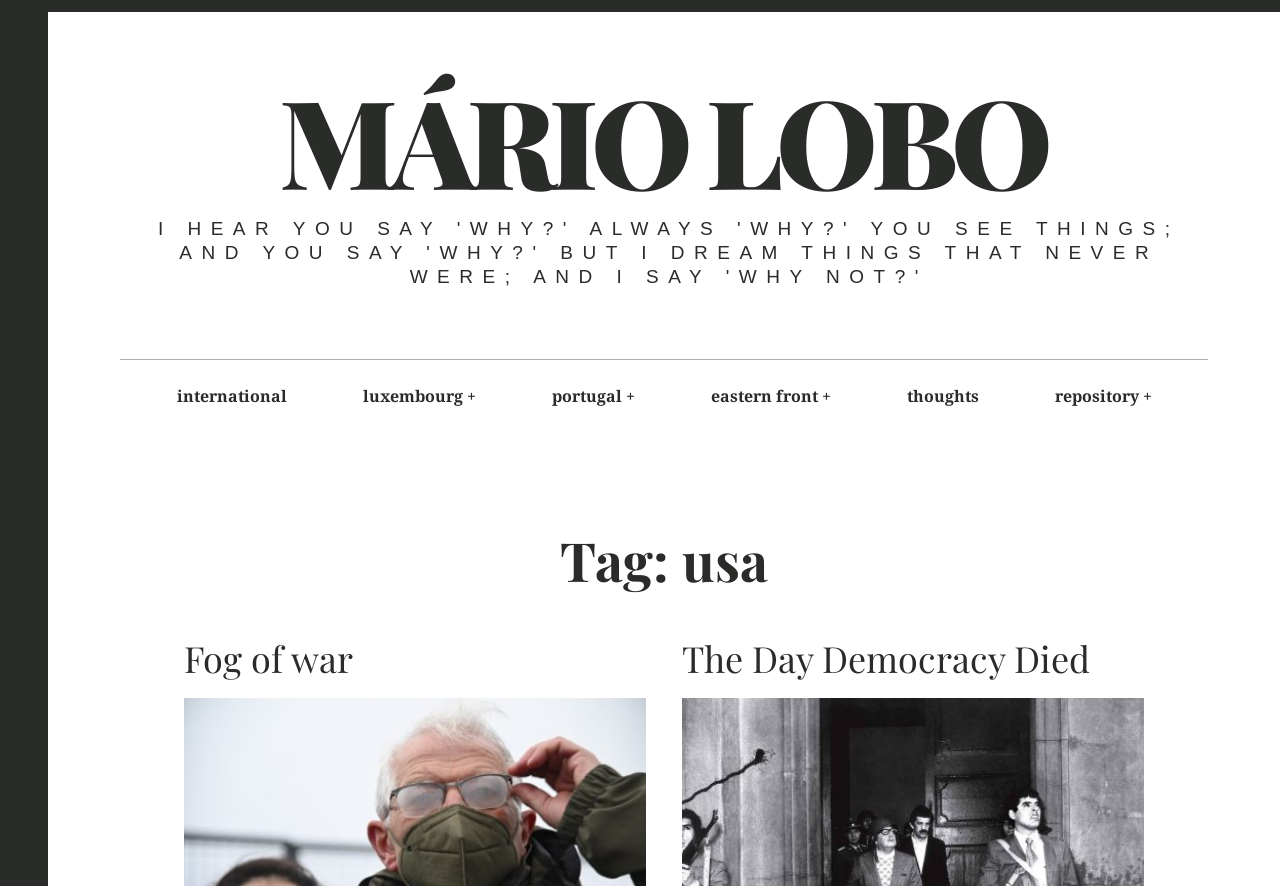Identify the bounding box coordinates of the part that should be clicked to carry out this instruction: "Read about Binnies 2012 Best Publisher".

None